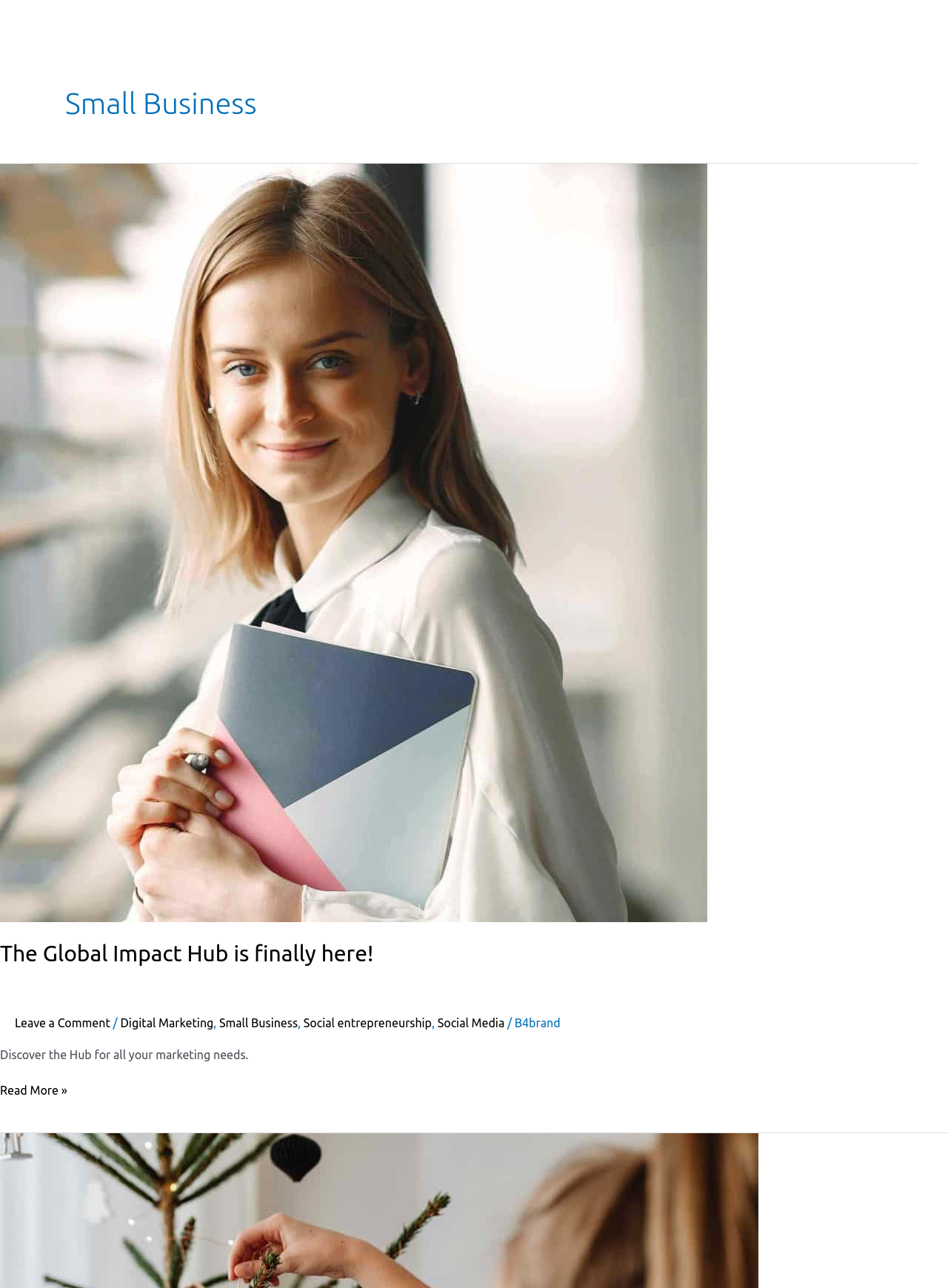Locate the bounding box coordinates of the clickable region to complete the following instruction: "Click Contact Us."

None